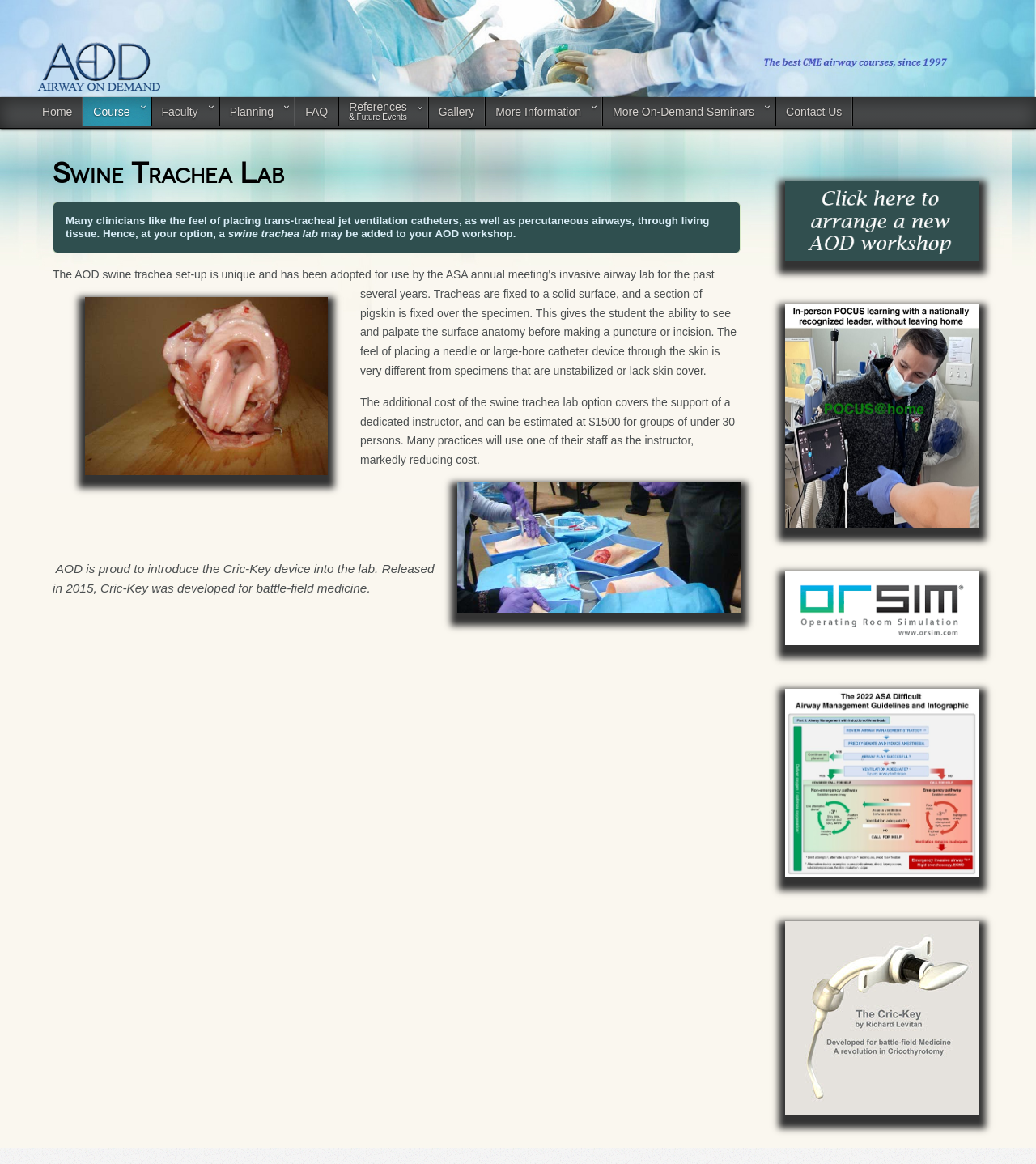Please indicate the bounding box coordinates for the clickable area to complete the following task: "Schedule an AOD event". The coordinates should be specified as four float numbers between 0 and 1, i.e., [left, top, right, bottom].

[0.754, 0.155, 0.949, 0.224]